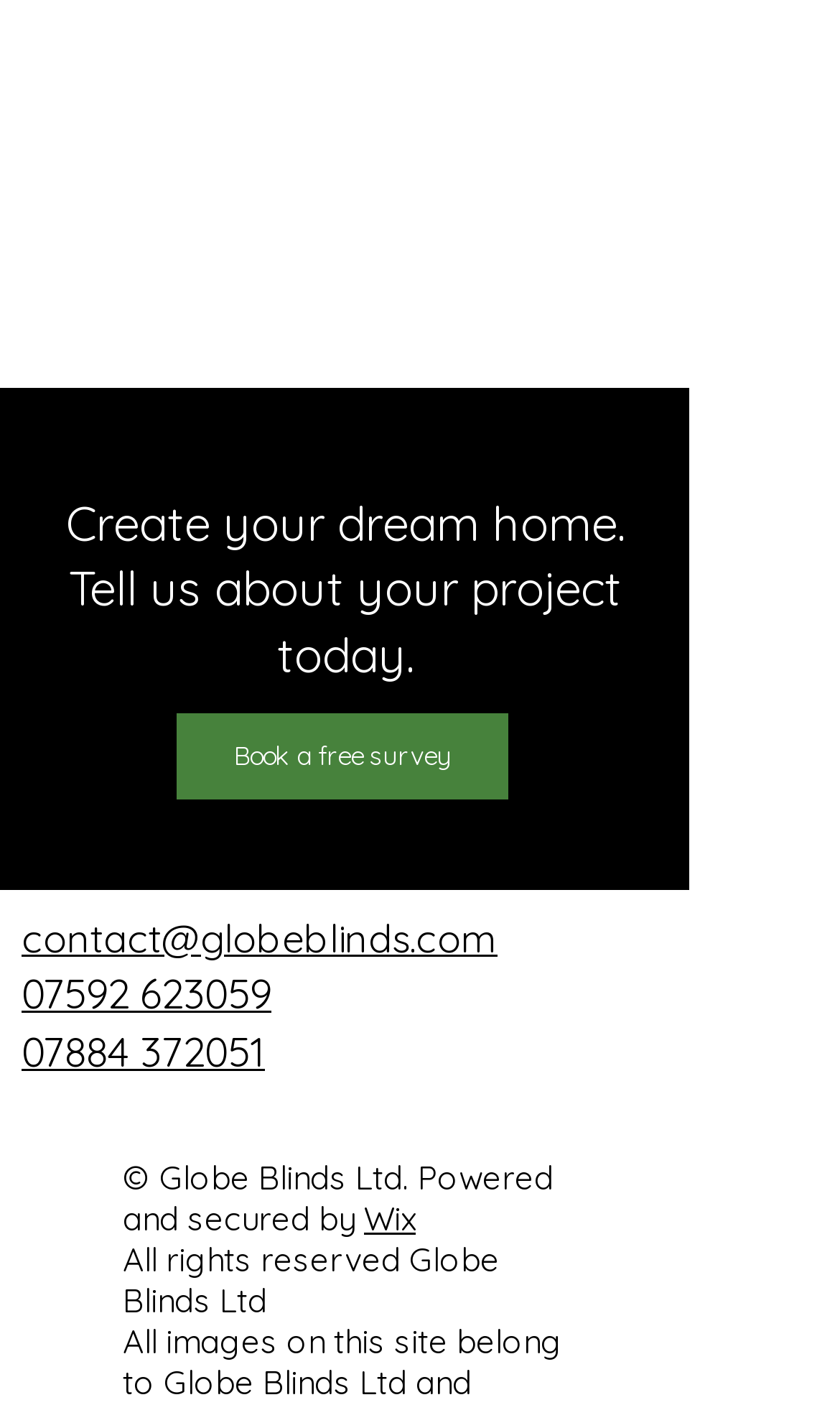What is the call-to-action button on the webpage?
Look at the image and answer with only one word or phrase.

Book a free survey